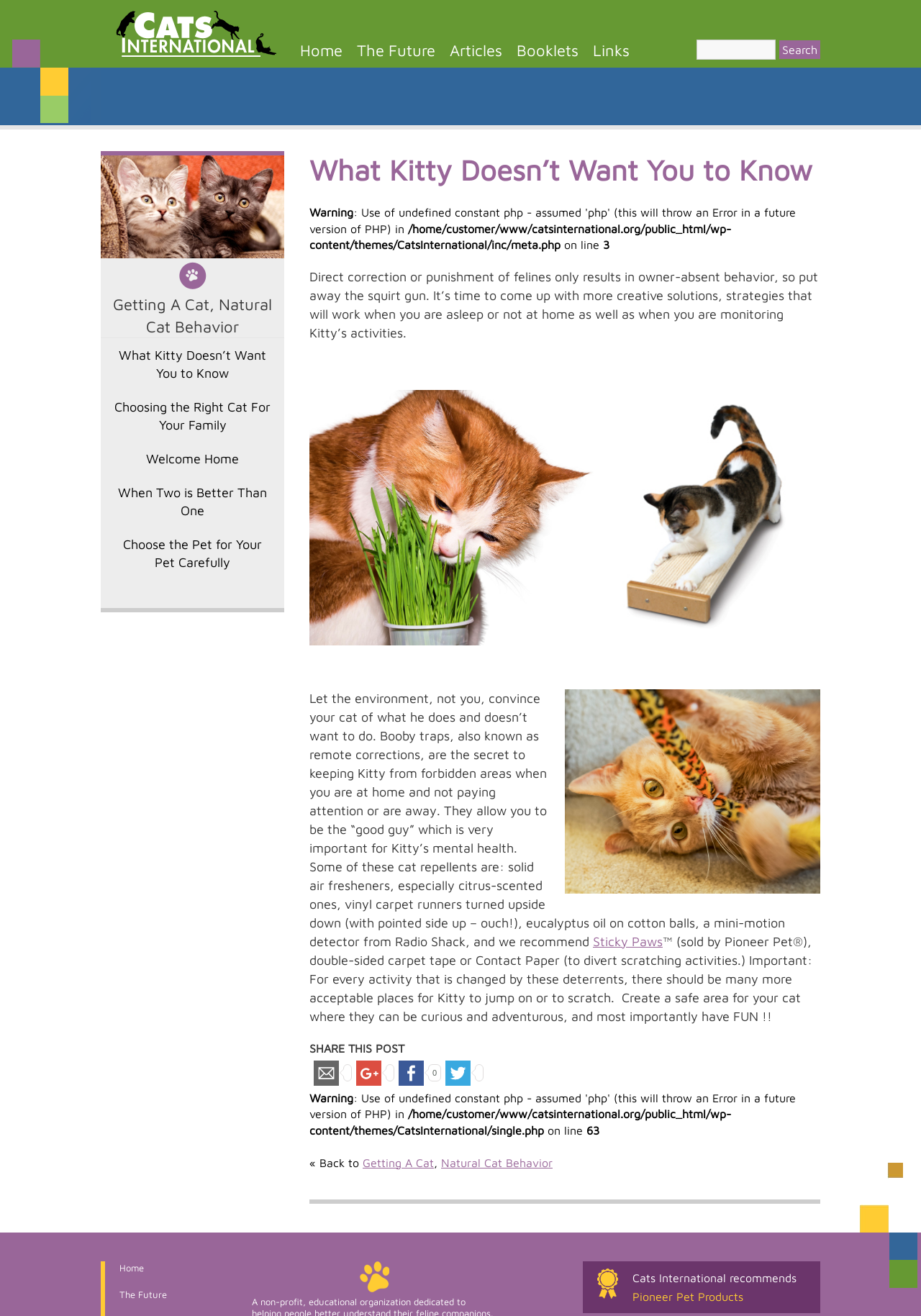Identify the bounding box coordinates of the region I need to click to complete this instruction: "Click the 'Home' link".

[0.326, 0.031, 0.372, 0.045]